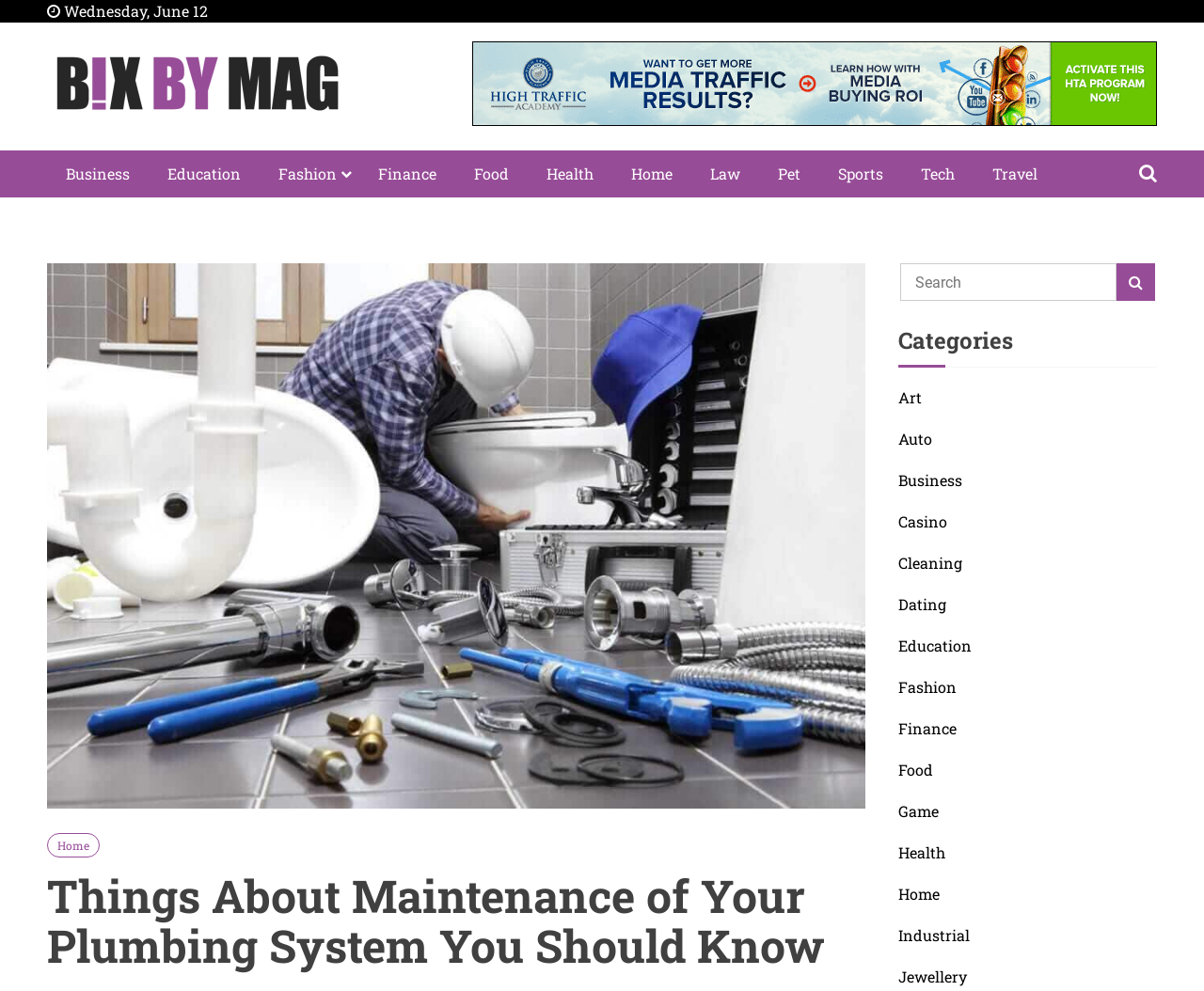Please answer the following question using a single word or phrase: How many categories are listed on the webpage?

21